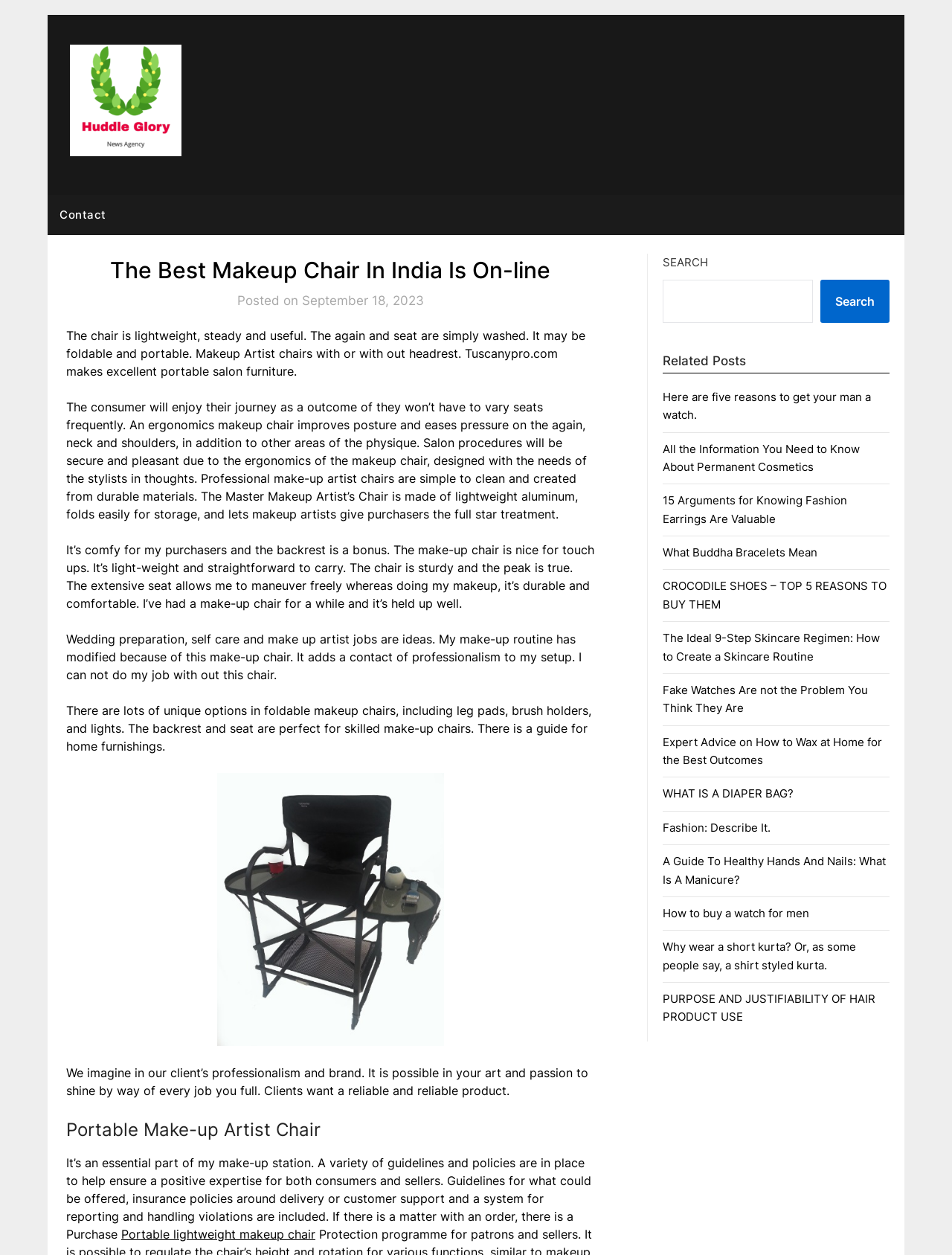Locate the bounding box coordinates of the clickable region to complete the following instruction: "Click on the 'Portable lightweight makeup chair' link."

[0.127, 0.977, 0.331, 0.989]